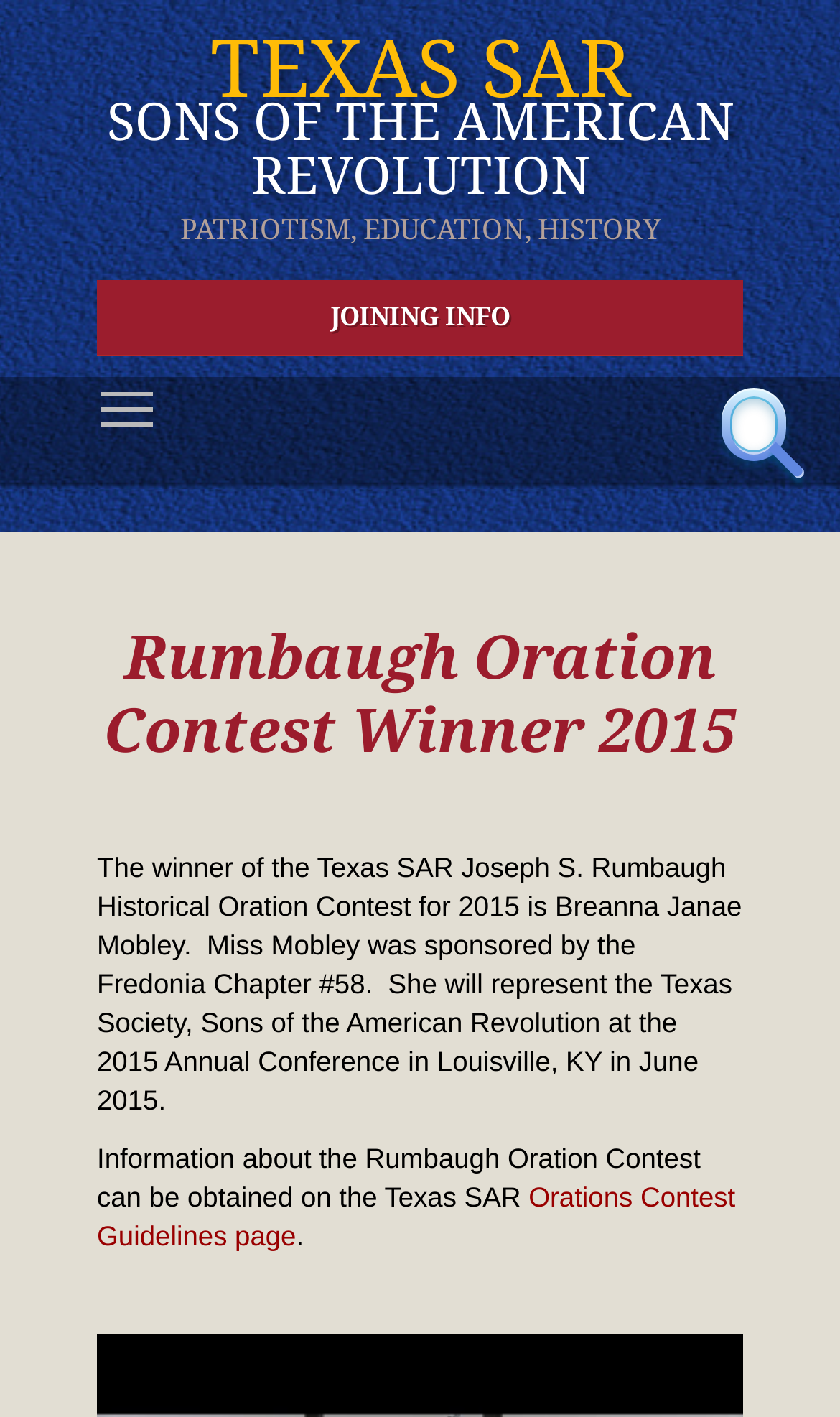Use a single word or phrase to answer the question: 
Who is the winner of the Texas SAR Joseph S. Rumbaugh Historical Oration Contest for 2015?

Breanna Janae Mobley